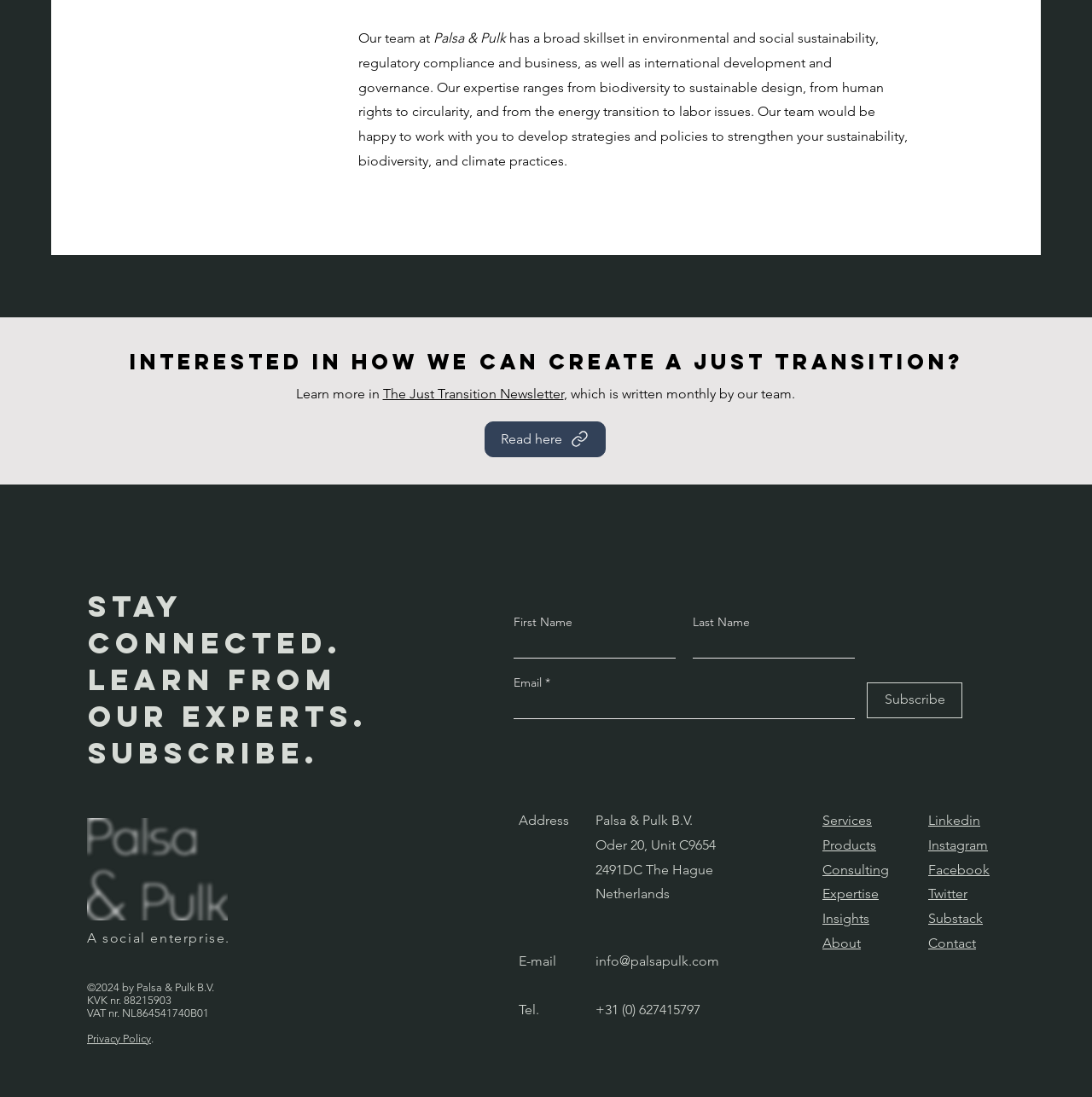Please identify the bounding box coordinates of the element that needs to be clicked to perform the following instruction: "View the services offered".

[0.753, 0.74, 0.798, 0.755]